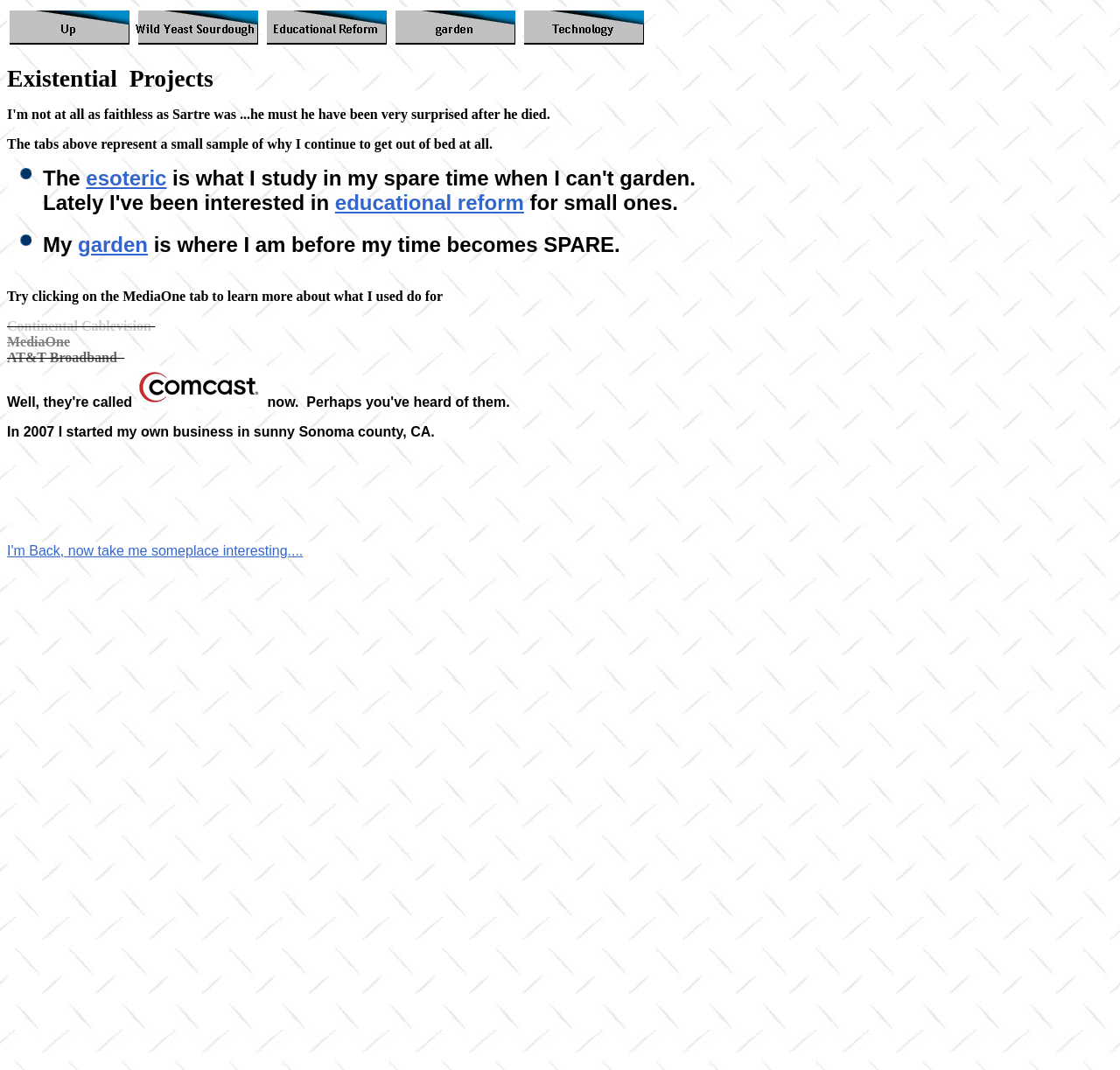Provide the bounding box coordinates of the HTML element this sentence describes: "alt="Technology"". The bounding box coordinates consist of four float numbers between 0 and 1, i.e., [left, top, right, bottom].

[0.465, 0.007, 0.575, 0.032]